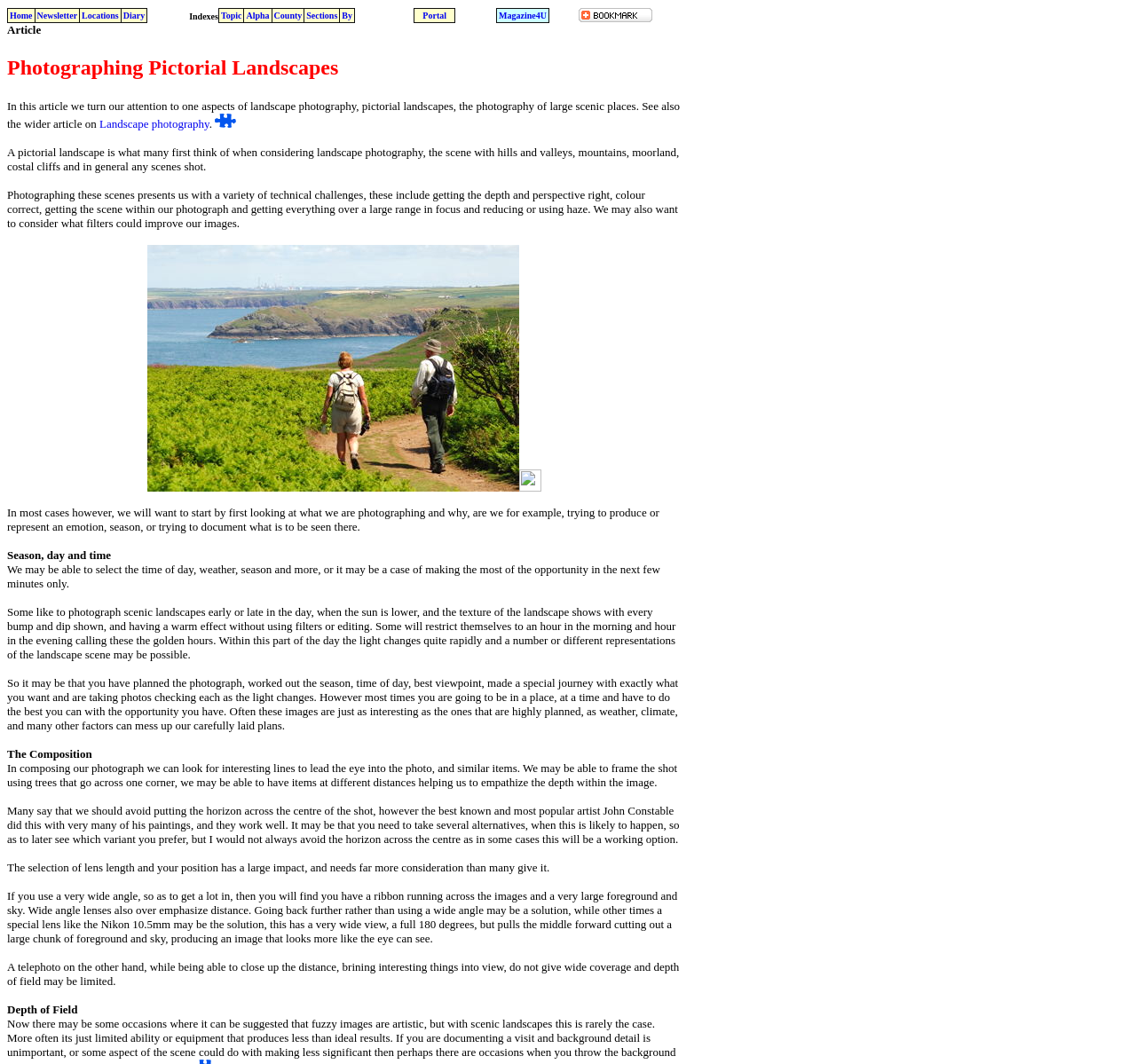Please identify the bounding box coordinates of the region to click in order to complete the task: "Click on Magazine4U". The coordinates must be four float numbers between 0 and 1, specified as [left, top, right, bottom].

[0.439, 0.01, 0.481, 0.019]